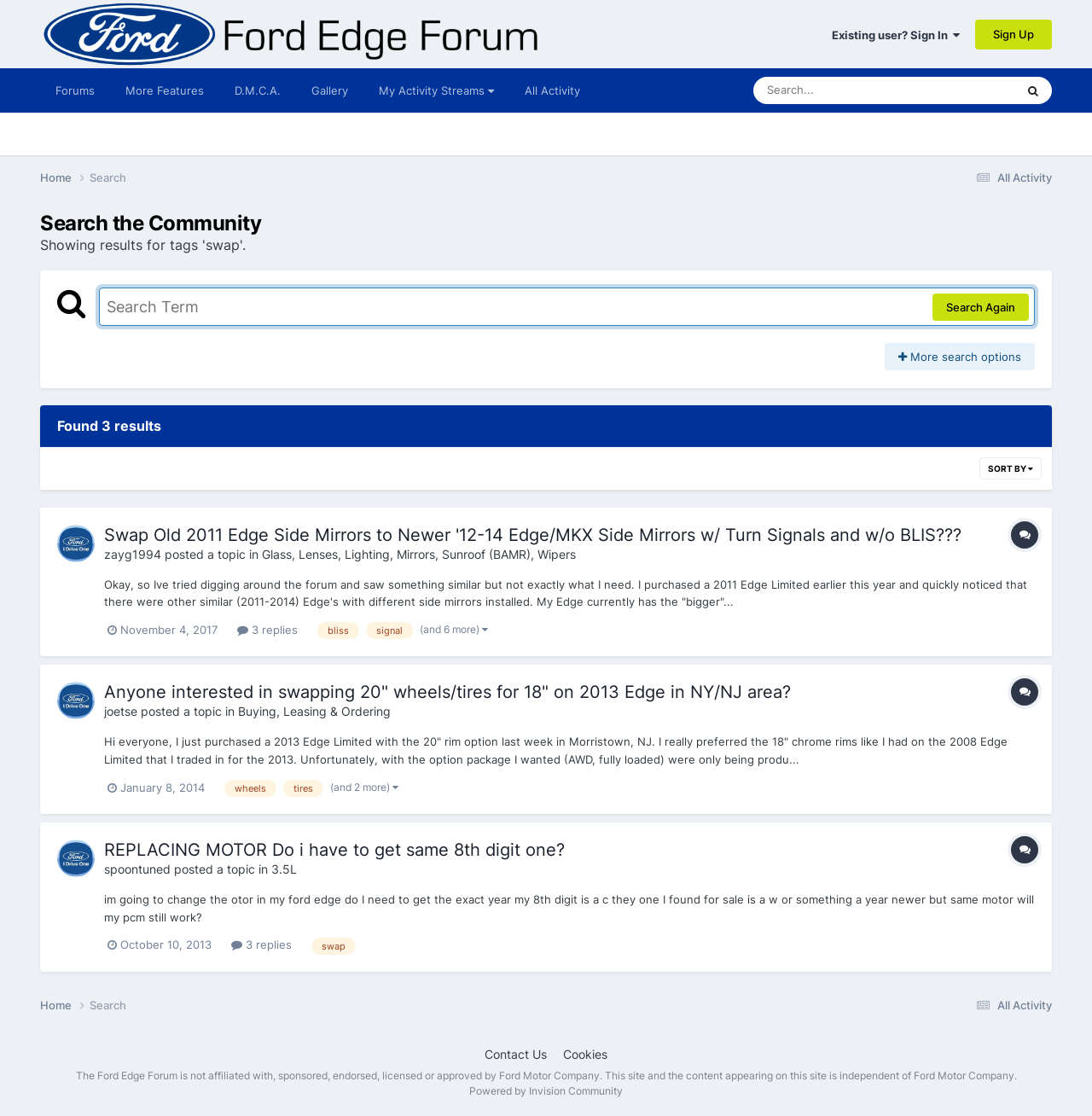Elaborate on the different components and information displayed on the webpage.

The webpage is a forum search results page, specifically showing results for the tag "swap" on the Ford Edge Forum. At the top, there is a navigation bar with links to "Ford Edge Forum", "Existing user? Sign In", "Sign Up", "Forums", "More Features", "D.M.C.A.", "Gallery", and "My Activity Streams". 

Below the navigation bar, there is a search box with a button to search. On the right side of the search box, there is a disclosure triangle that can be expanded to show more options. 

The main content of the page is divided into three sections. The first section has a heading "Search the Community" and a search box with a button to search again. Below the search box, there is a link to "More search options". 

The second section displays the search results, which are three topics related to swapping car parts. Each topic has a heading, a link to the topic, and a brief description. The topics are displayed in a table format with columns for the topic title, the author, and the date posted. 

The third section is the footer, which has links to "Contact Us", "Cookies", and a disclaimer stating that the Ford Edge Forum is not affiliated with Ford Motor Company. At the very bottom, there is a link to "Powered by Invision Community".